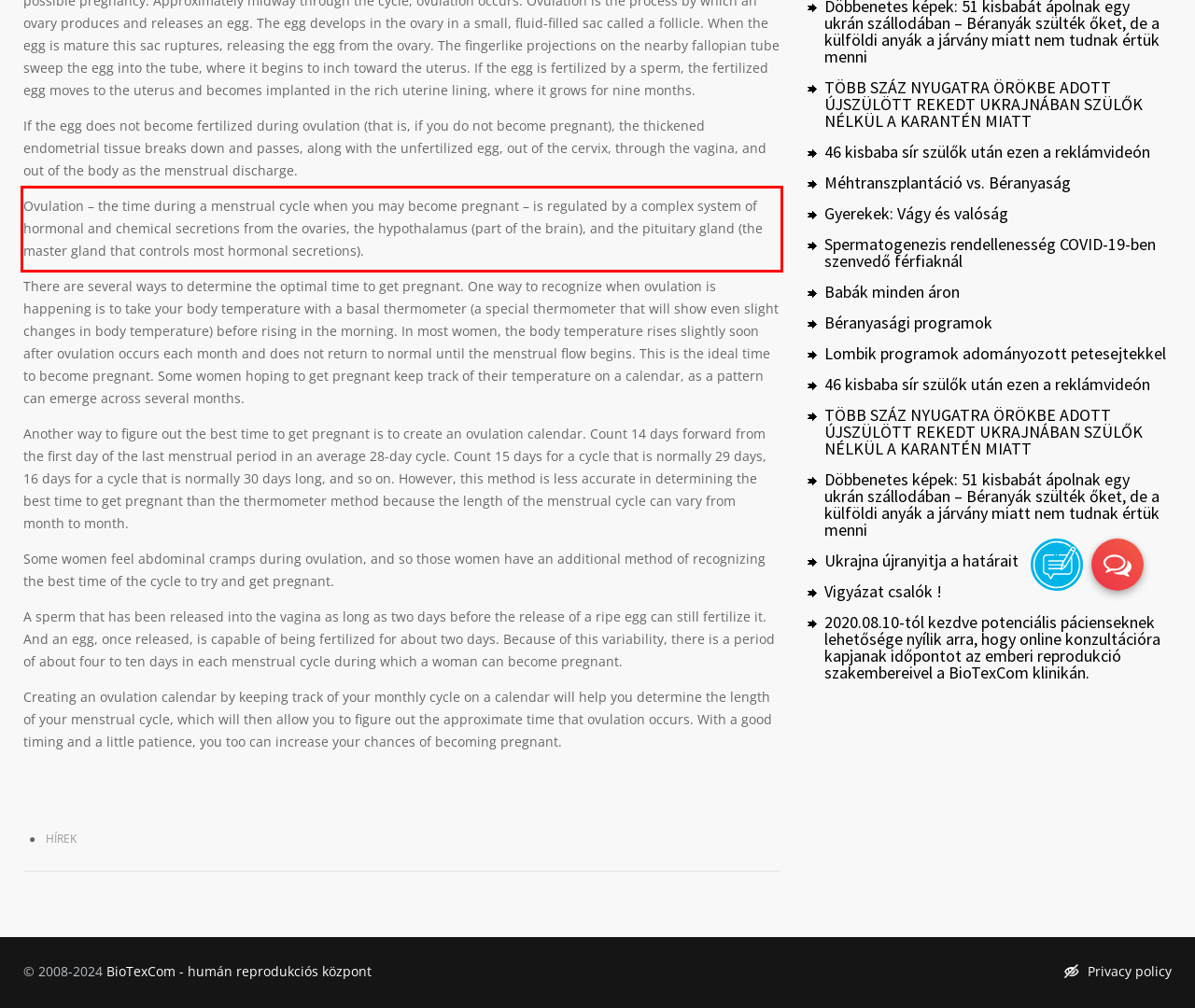Look at the screenshot of the webpage, locate the red rectangle bounding box, and generate the text content that it contains.

Ovulation – the time during a menstrual cycle when you may become pregnant – is regulated by a complex system of hormonal and chemical secretions from the ovaries, the hypothalamus (part of the brain), and the pituitary gland (the master gland that controls most hormonal secretions).